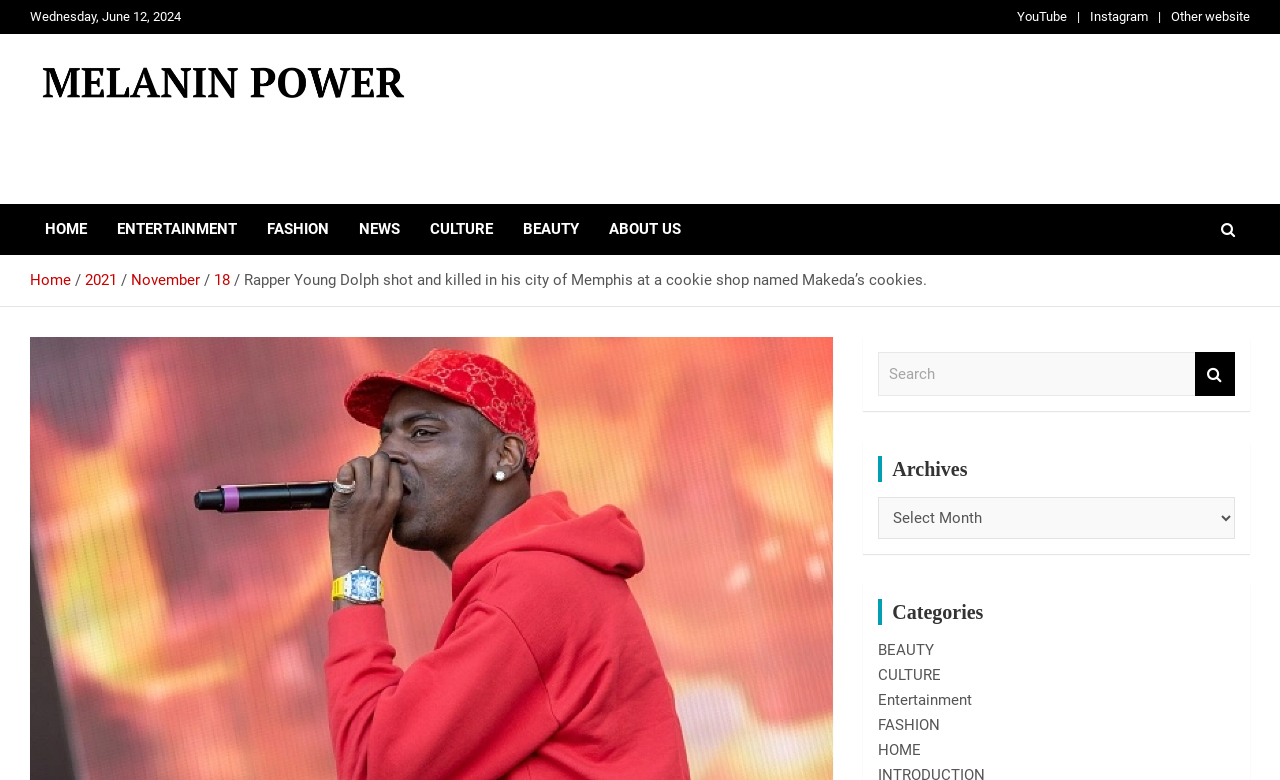What is the purpose of the search box?
Please answer the question with as much detail and depth as you can.

I inferred the purpose of the search box by looking at its label 'Search' and its location in the sidebar, which suggests that it is used to search for content on the website.